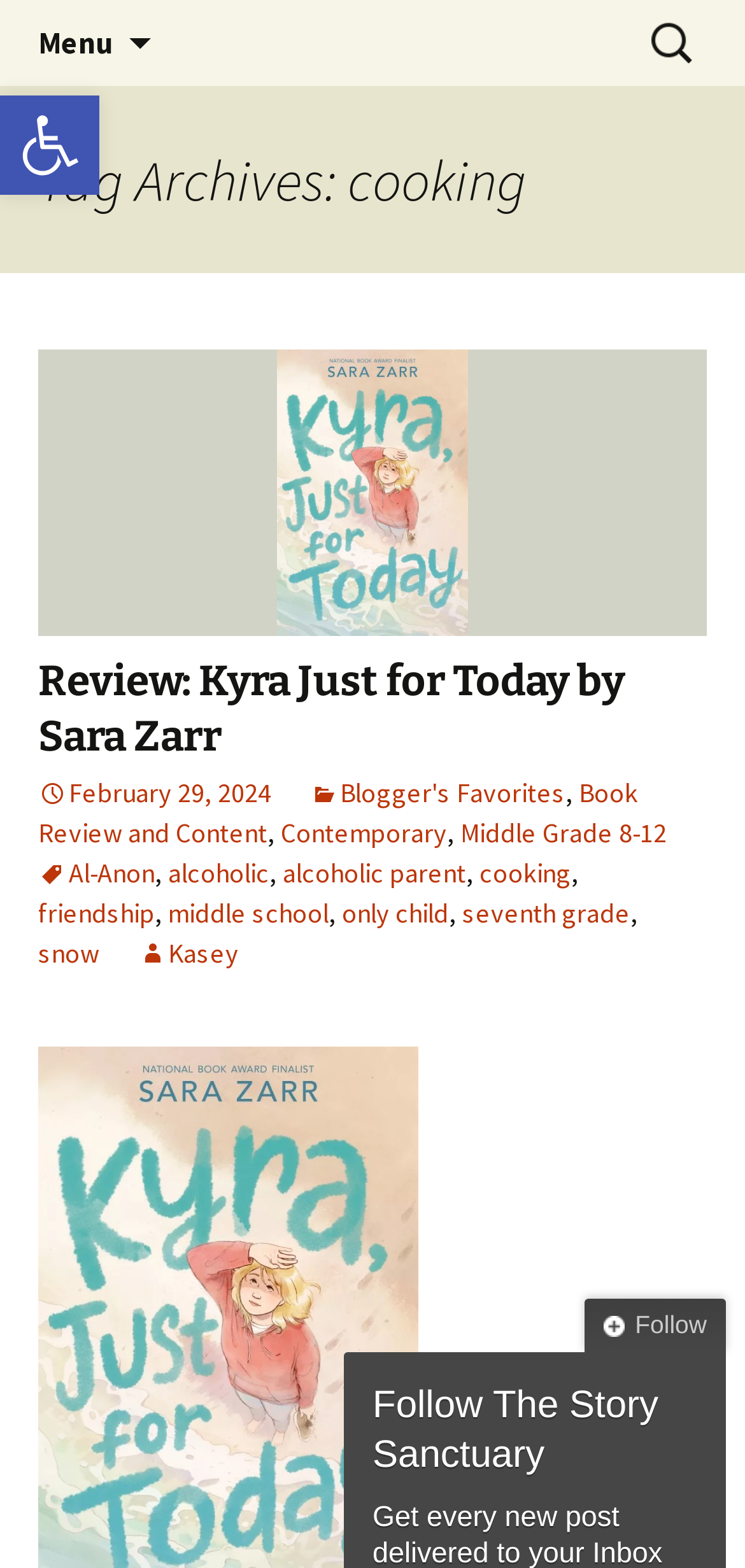Find the bounding box coordinates of the element you need to click on to perform this action: 'Follow The Story Sanctuary'. The coordinates should be represented by four float values between 0 and 1, in the format [left, top, right, bottom].

[0.5, 0.88, 0.936, 0.943]